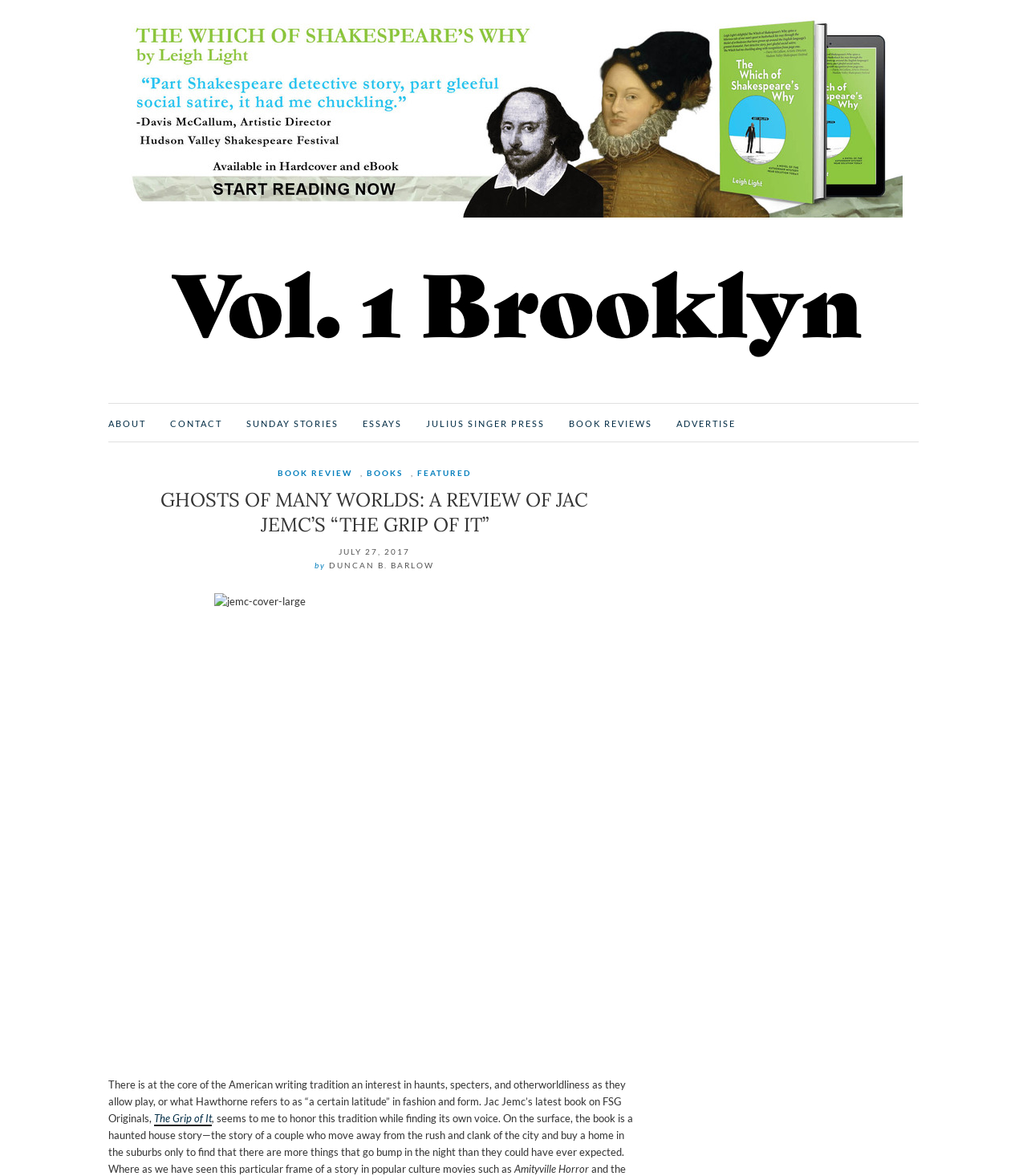Calculate the bounding box coordinates for the UI element based on the following description: "The Grip of It". Ensure the coordinates are four float numbers between 0 and 1, i.e., [left, top, right, bottom].

[0.15, 0.945, 0.206, 0.958]